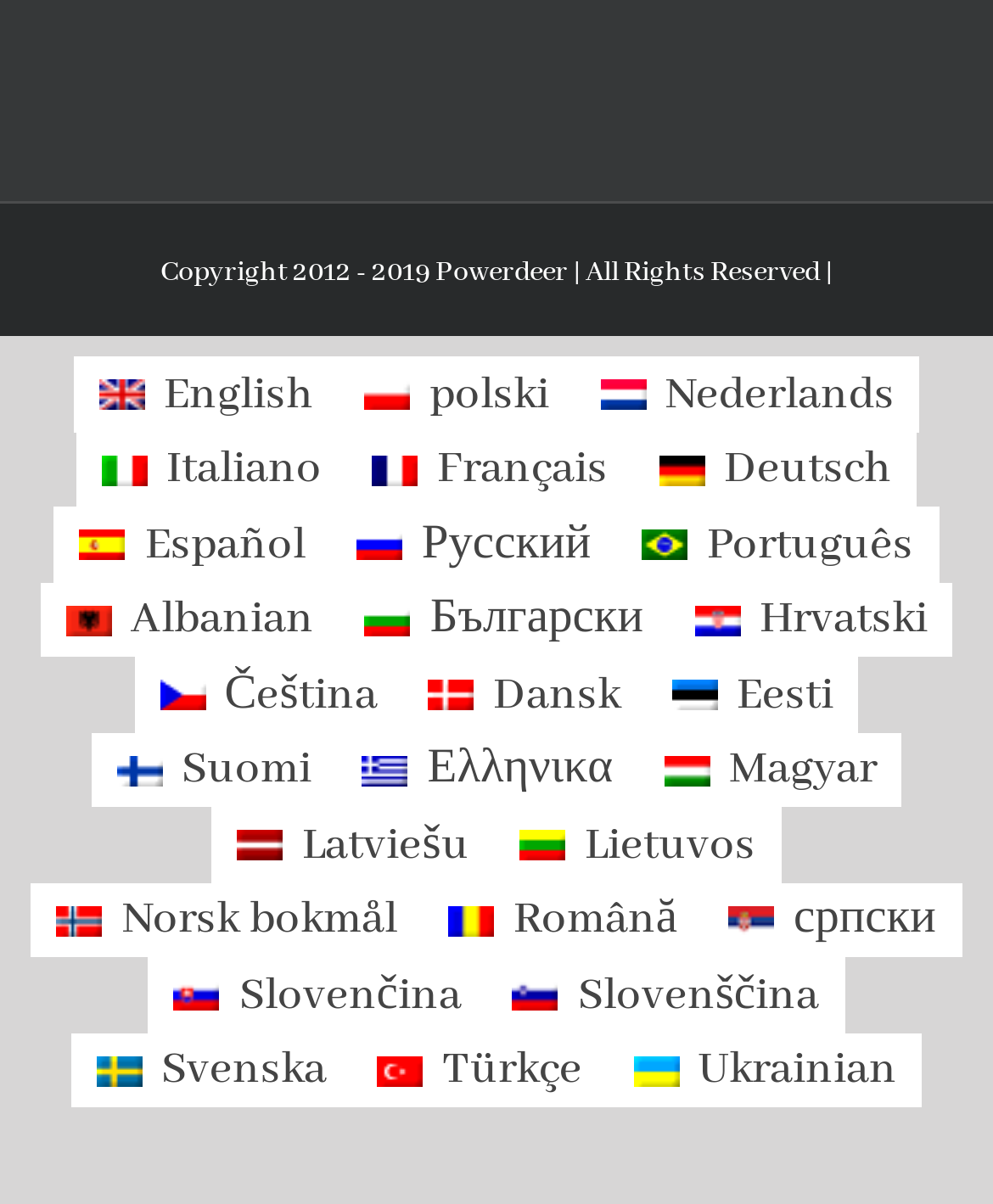What is the first language option listed?
Offer a detailed and full explanation in response to the question.

The first language option listed is English, as indicated by the link element with the text 'English' and bounding box coordinates [0.073, 0.296, 0.342, 0.359].